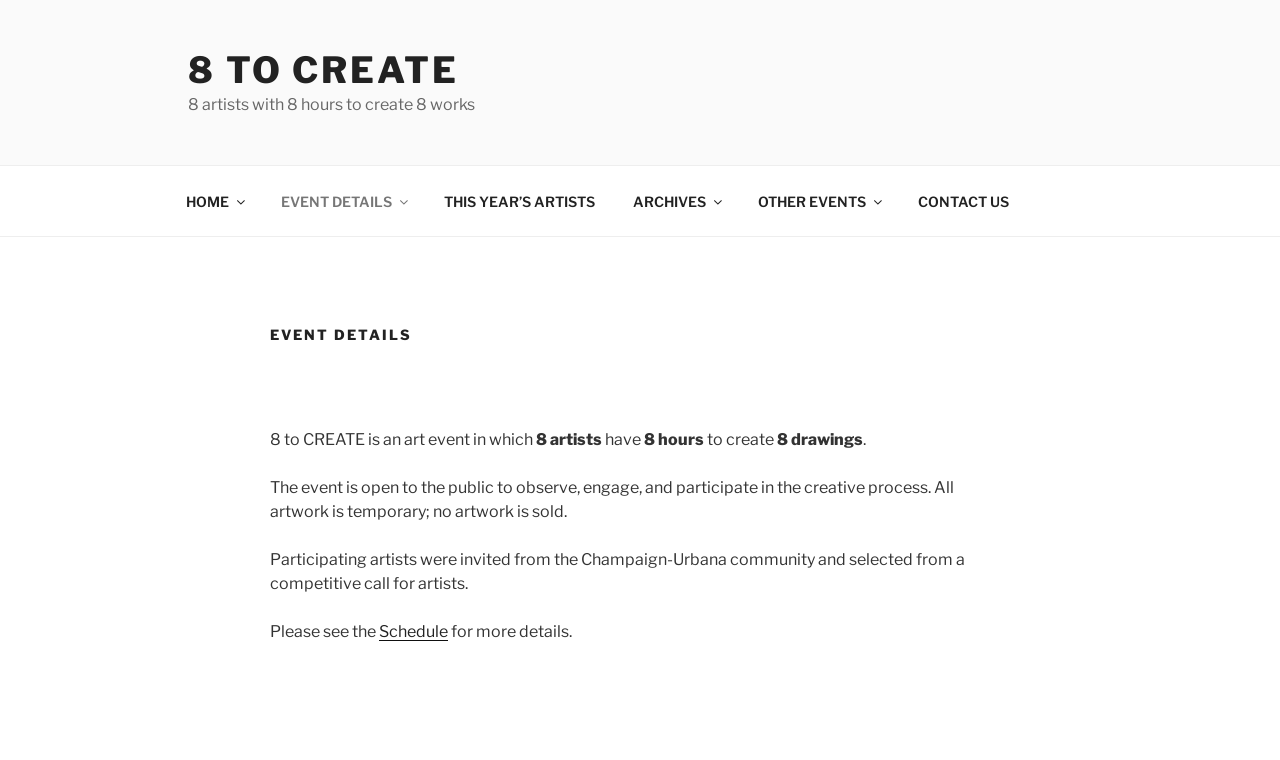Pinpoint the bounding box coordinates of the clickable element to carry out the following instruction: "read about THIS YEAR’S ARTISTS."

[0.333, 0.232, 0.478, 0.297]